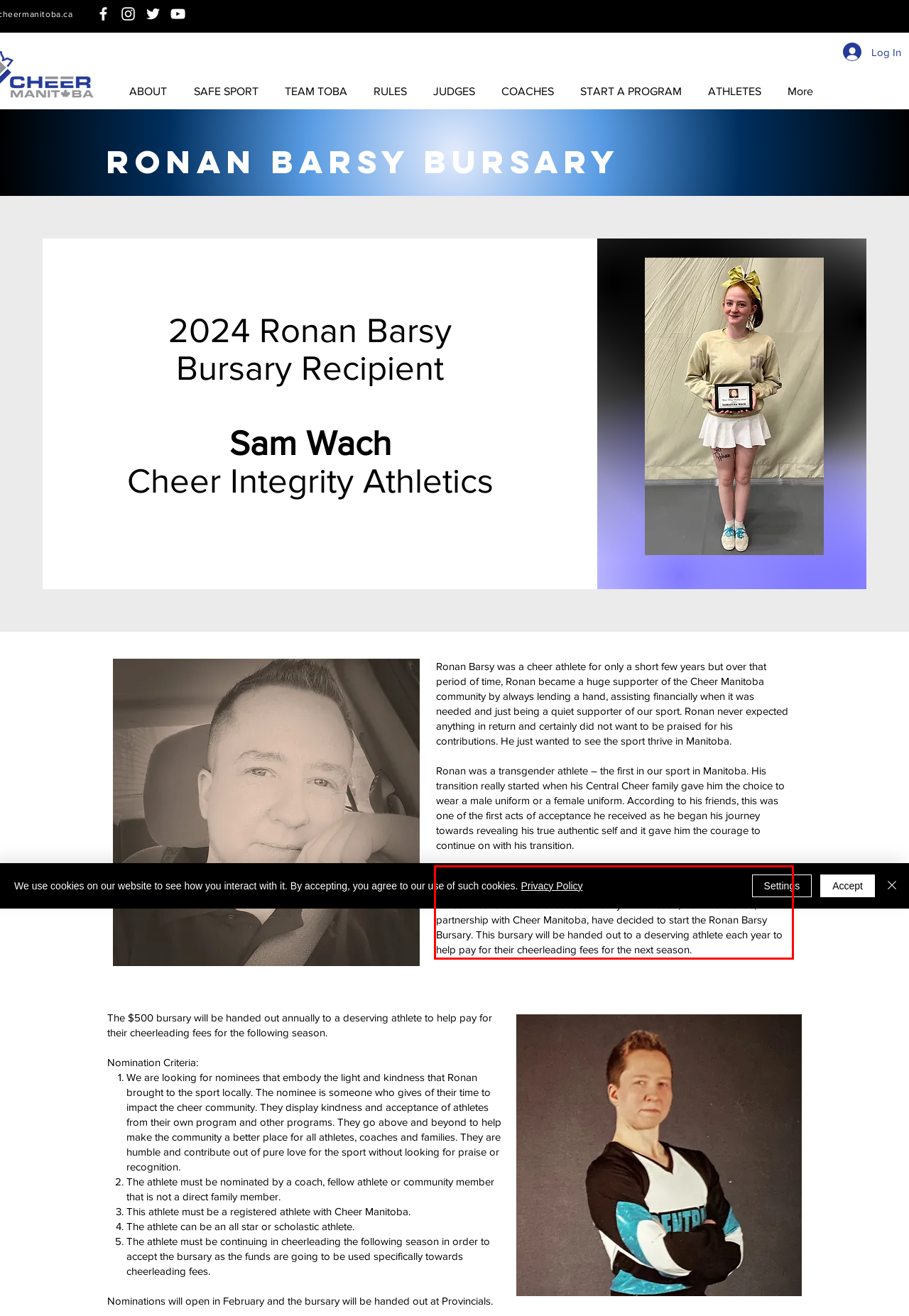Please take the screenshot of the webpage, find the red bounding box, and generate the text content that is within this red bounding box.

In 2022, Ronan was diagnosed with cancer and, after a short 3 month battle, died of this terrible disease. As a way to honour his love of cheerleading and his contributions to the cheer community in Manitoba, Ronan’s friends, in partnership with Cheer Manitoba, have decided to start the Ronan Barsy Bursary. This bursary will be handed out to a deserving athlete each year to help pay for their cheerleading fees for the next season.